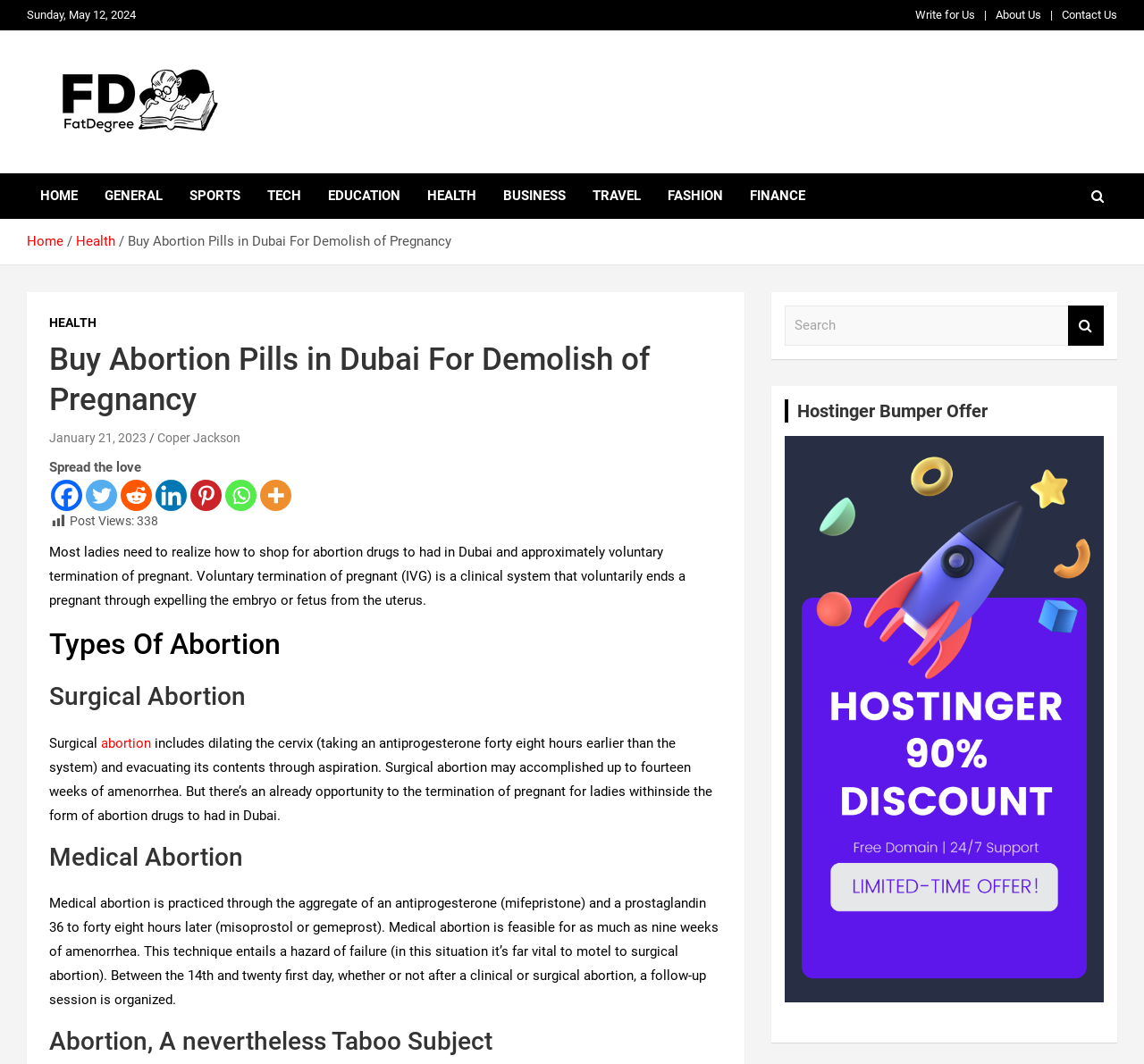What is the author of the article?
Please look at the screenshot and answer in one word or a short phrase.

Coper Jackson